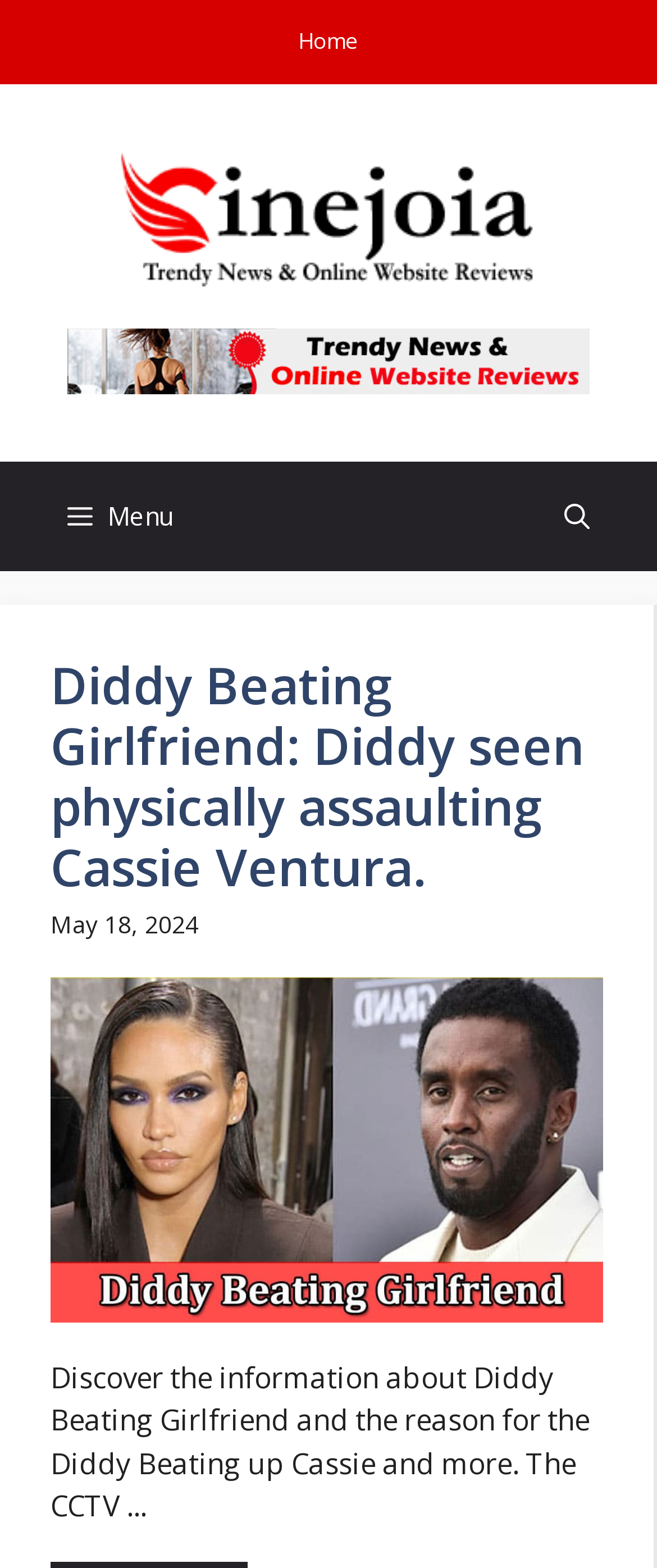What is the name of the website?
Examine the screenshot and reply with a single word or phrase.

Cinejoia